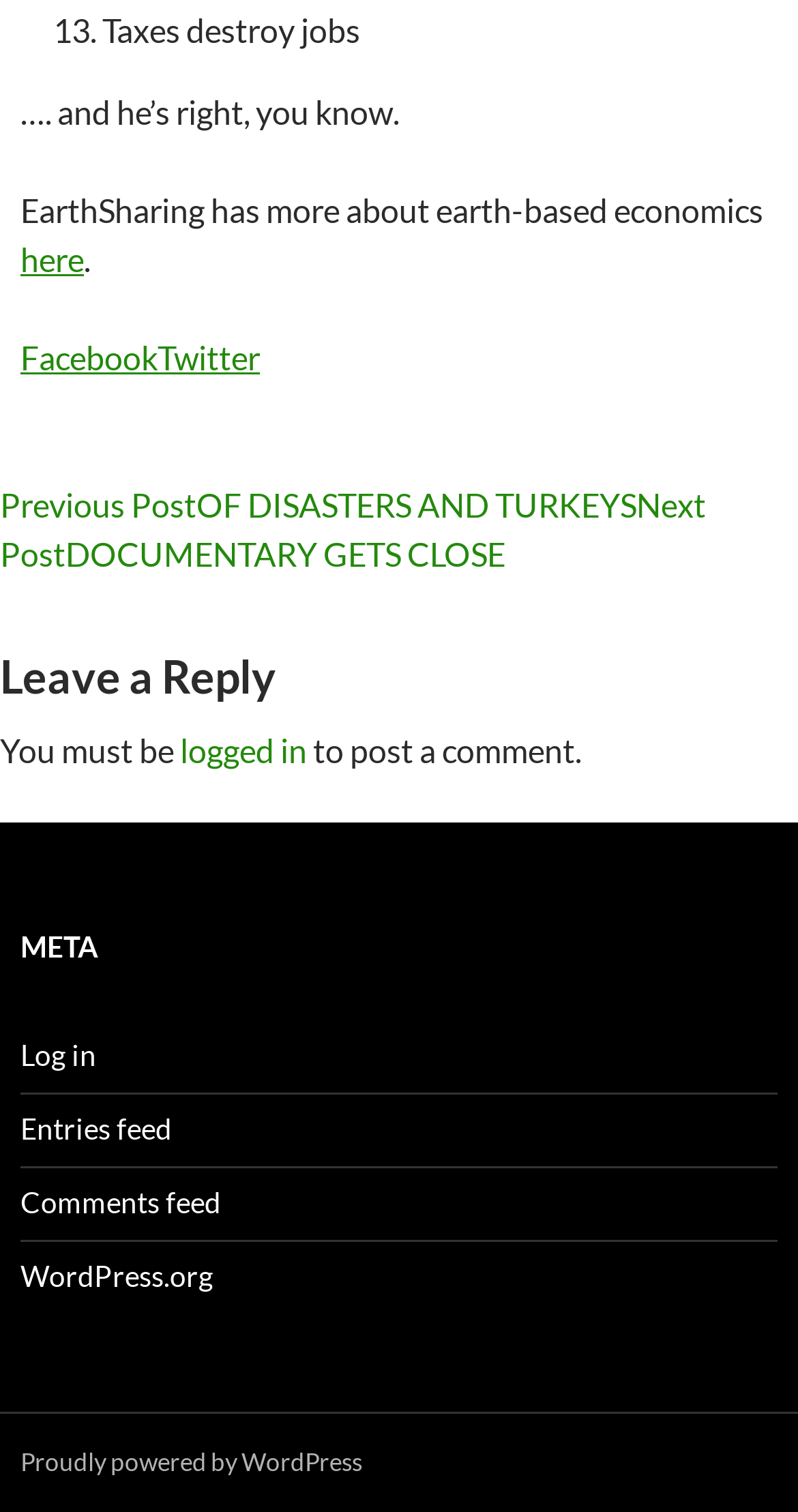Reply to the question with a single word or phrase:
What social media platforms are available?

Facebook and Twitter